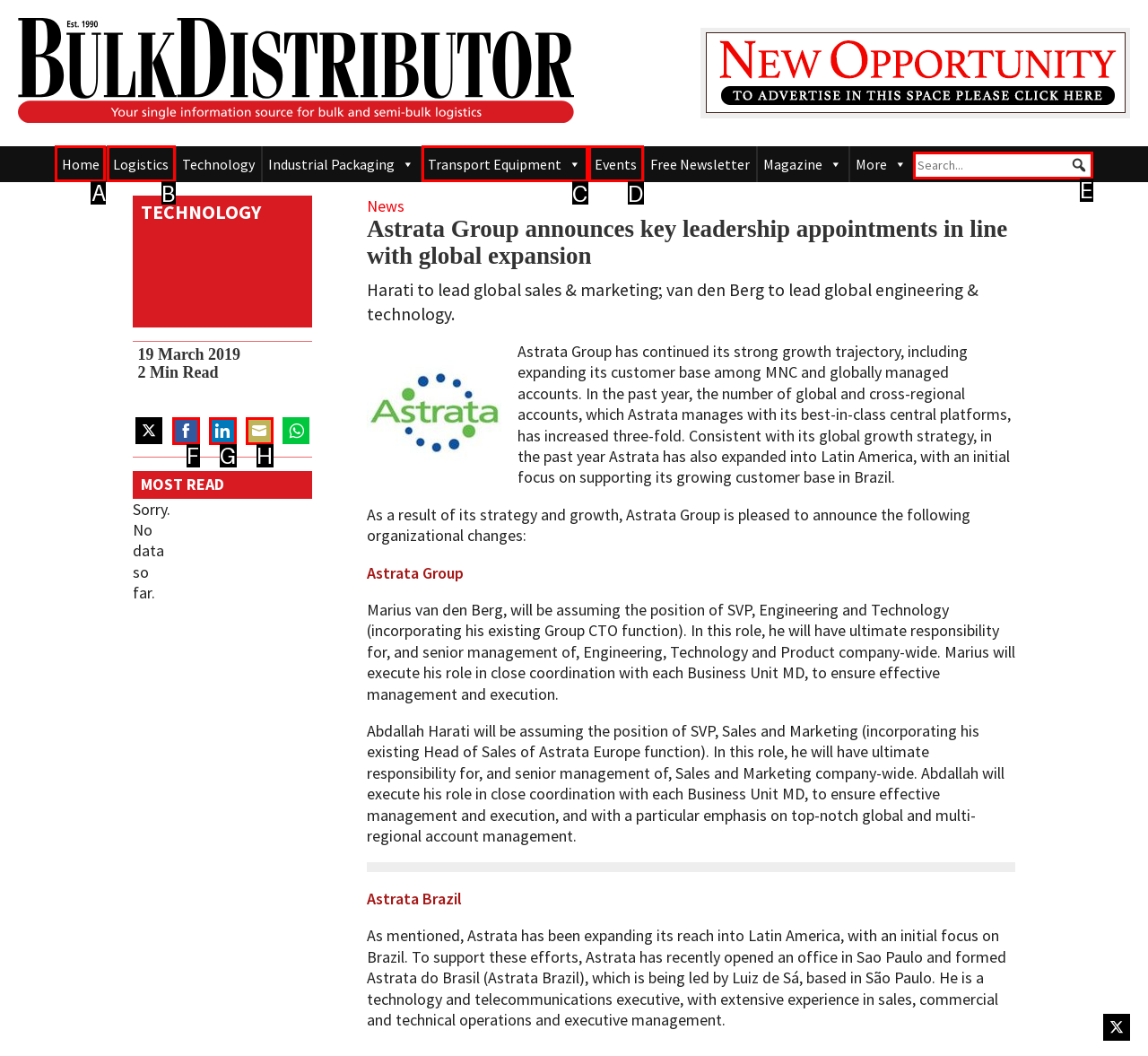Based on the task: Go to Home page, which UI element should be clicked? Answer with the letter that corresponds to the correct option from the choices given.

A